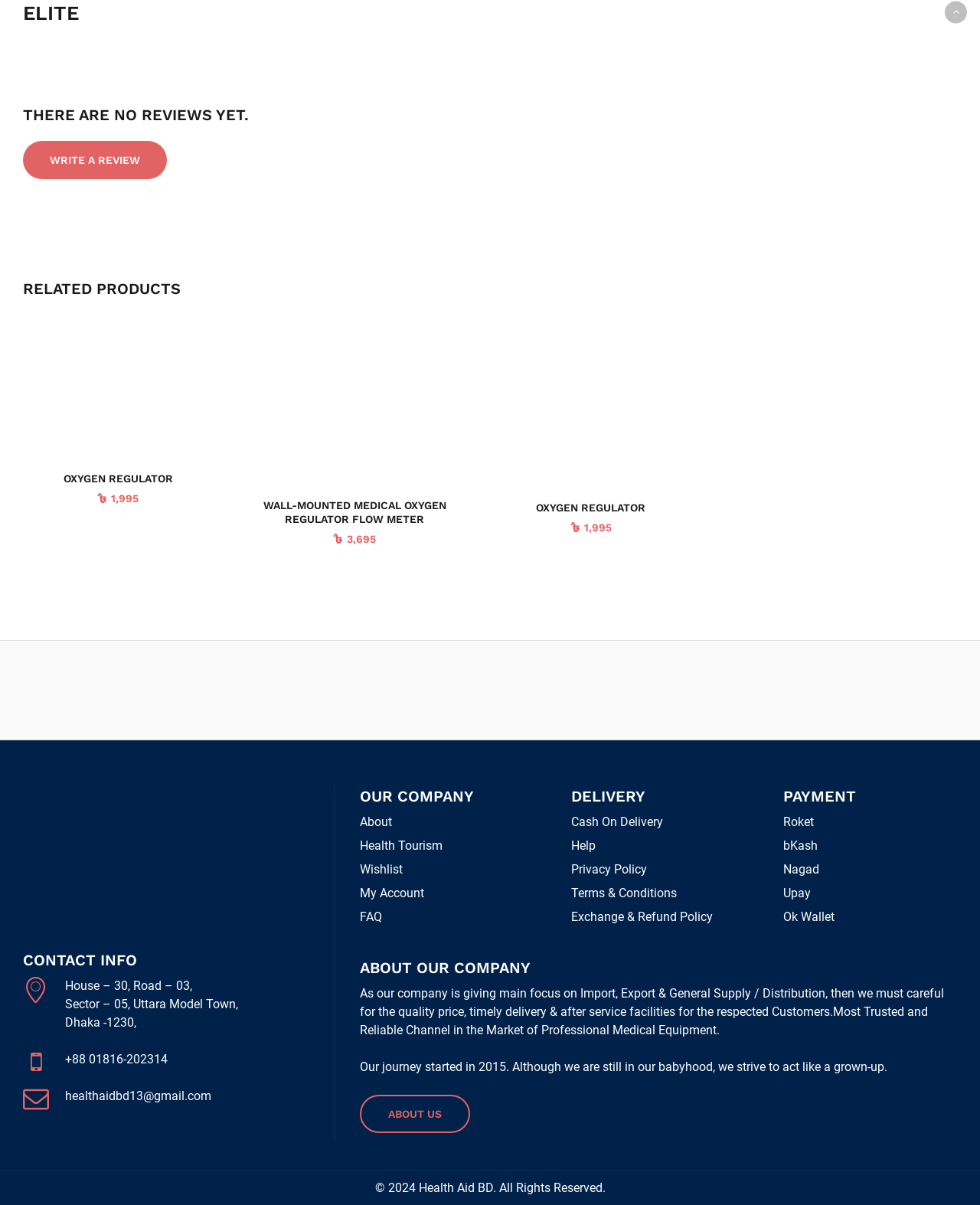Determine the bounding box coordinates for the HTML element mentioned in the following description: "Exchange & Refund Policy". The coordinates should be a list of four floats ranging from 0 to 1, represented as [left, top, right, bottom].

[0.583, 0.755, 0.728, 0.767]